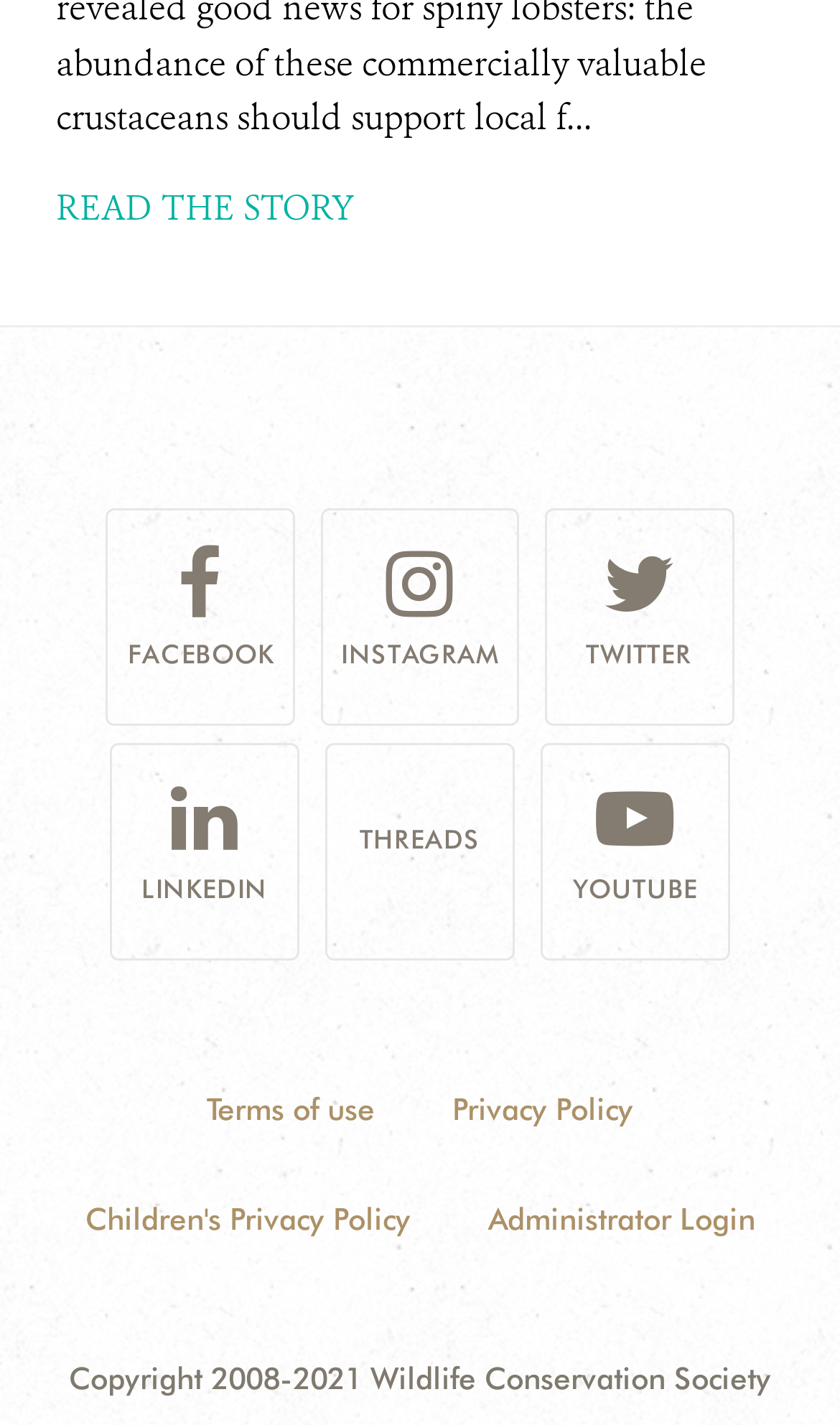Locate the UI element described by Instagram and provide its bounding box coordinates. Use the format (top-left x, top-left y, bottom-right x, bottom-right y) with all values as floating point numbers between 0 and 1.

[0.383, 0.357, 0.617, 0.51]